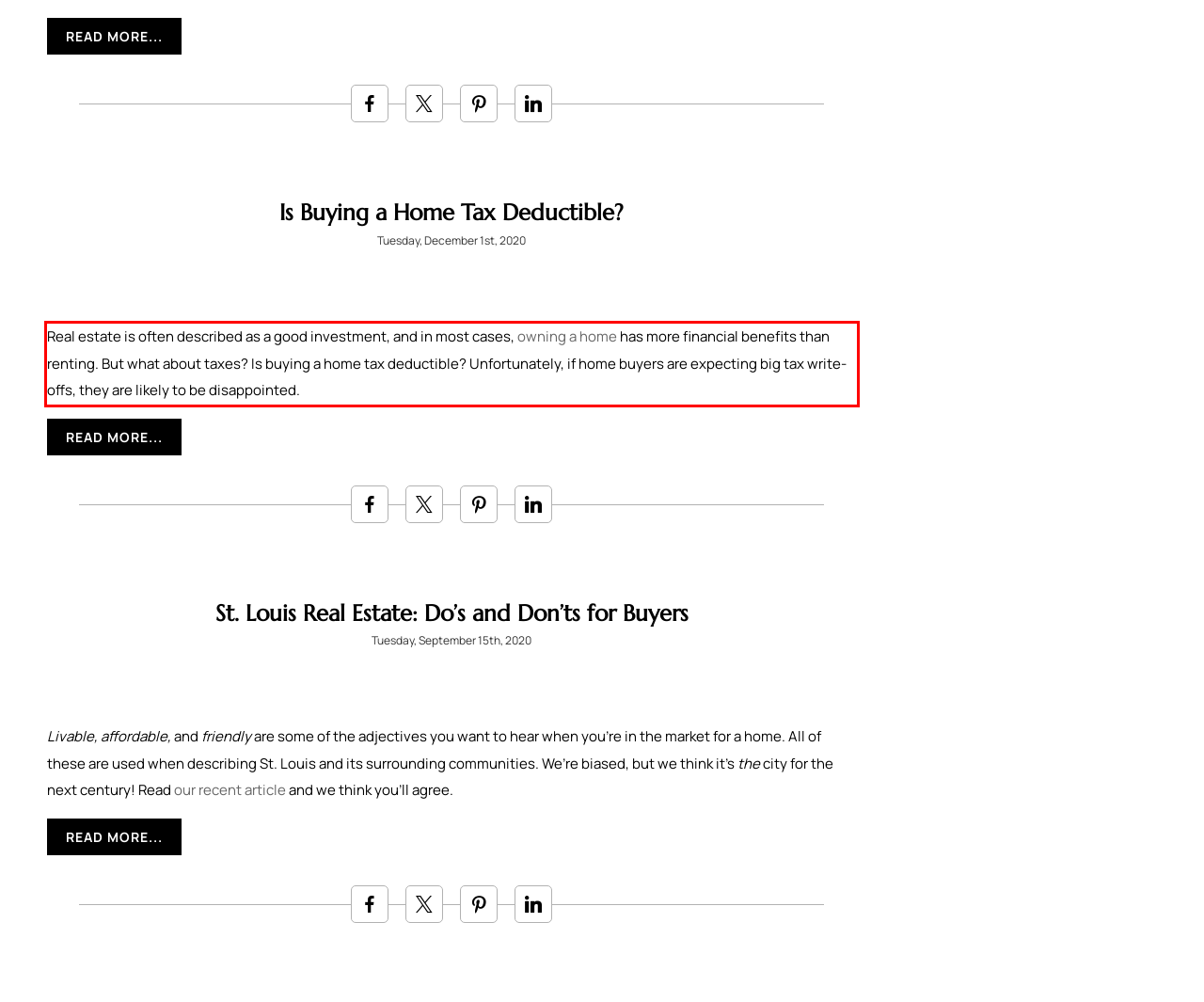Look at the provided screenshot of the webpage and perform OCR on the text within the red bounding box.

Real estate is often described as a good investment, and in most cases, owning a home has more financial benefits than renting. But what about taxes? Is buying a home tax deductible? Unfortunately, if home buyers are expecting big tax write-offs, they are likely to be disappointed.